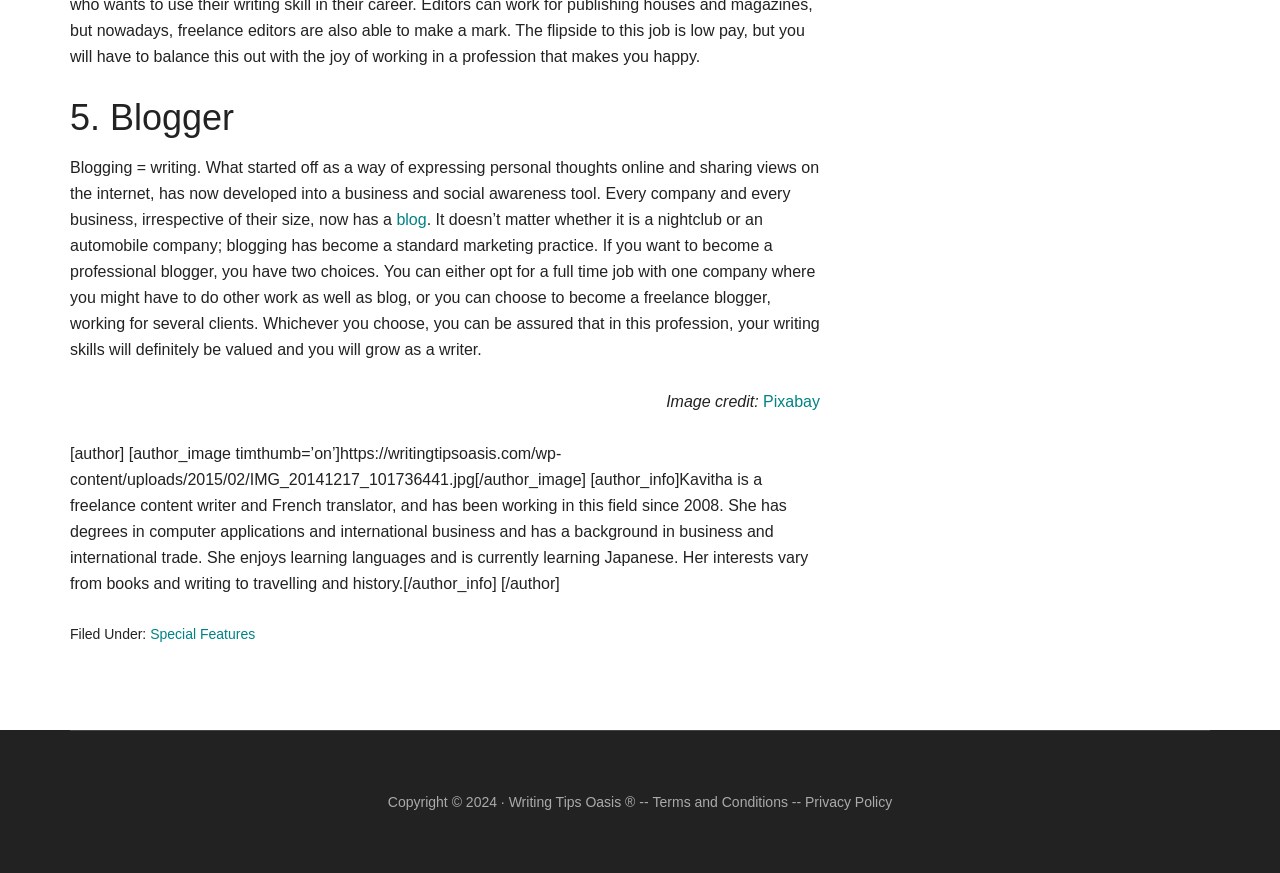Provide the bounding box coordinates of the HTML element this sentence describes: "Special Features". The bounding box coordinates consist of four float numbers between 0 and 1, i.e., [left, top, right, bottom].

[0.117, 0.717, 0.199, 0.735]